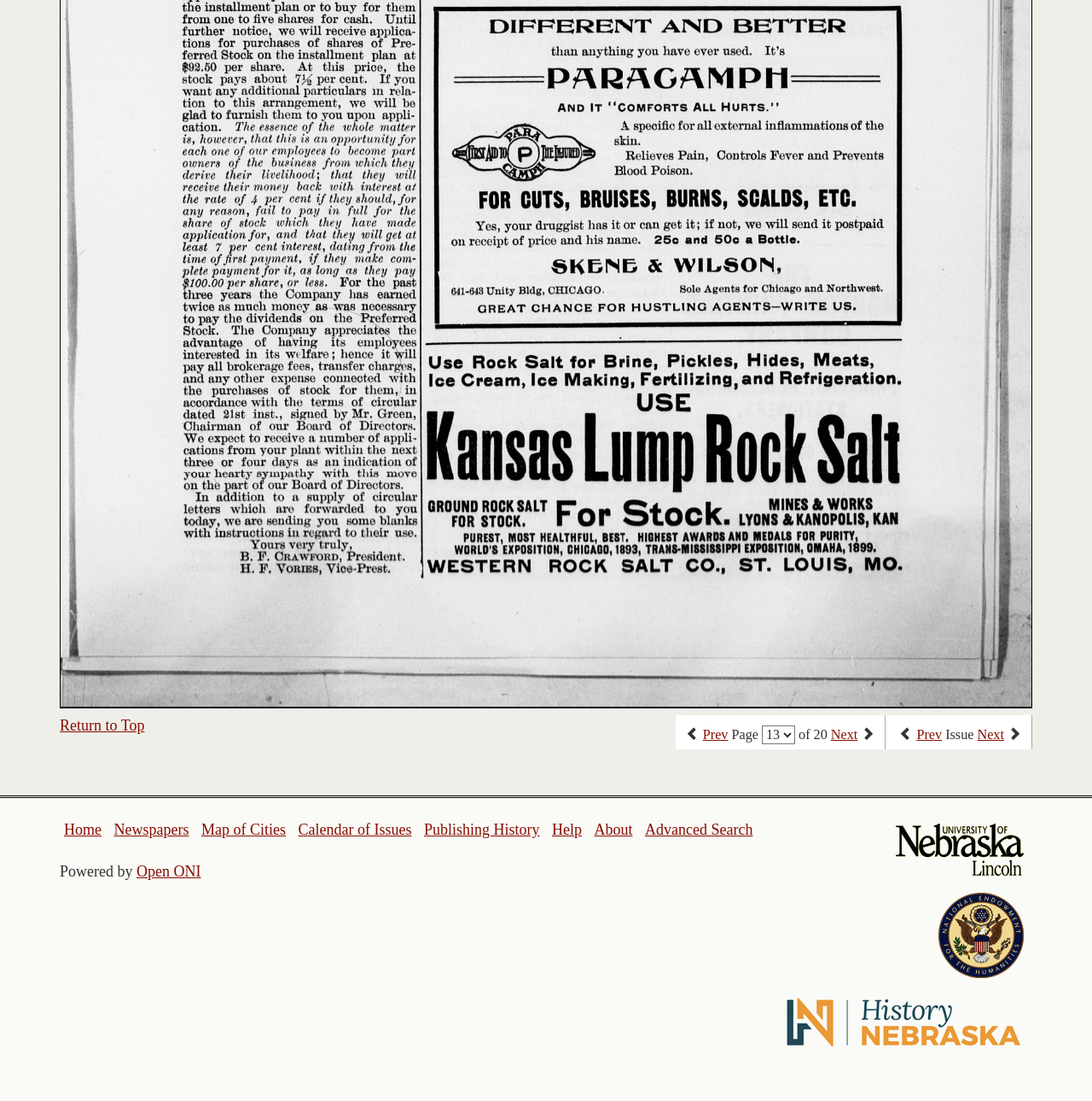Extract the bounding box coordinates for the HTML element that matches this description: "Home". The coordinates should be four float numbers between 0 and 1, i.e., [left, top, right, bottom].

[0.059, 0.746, 0.093, 0.761]